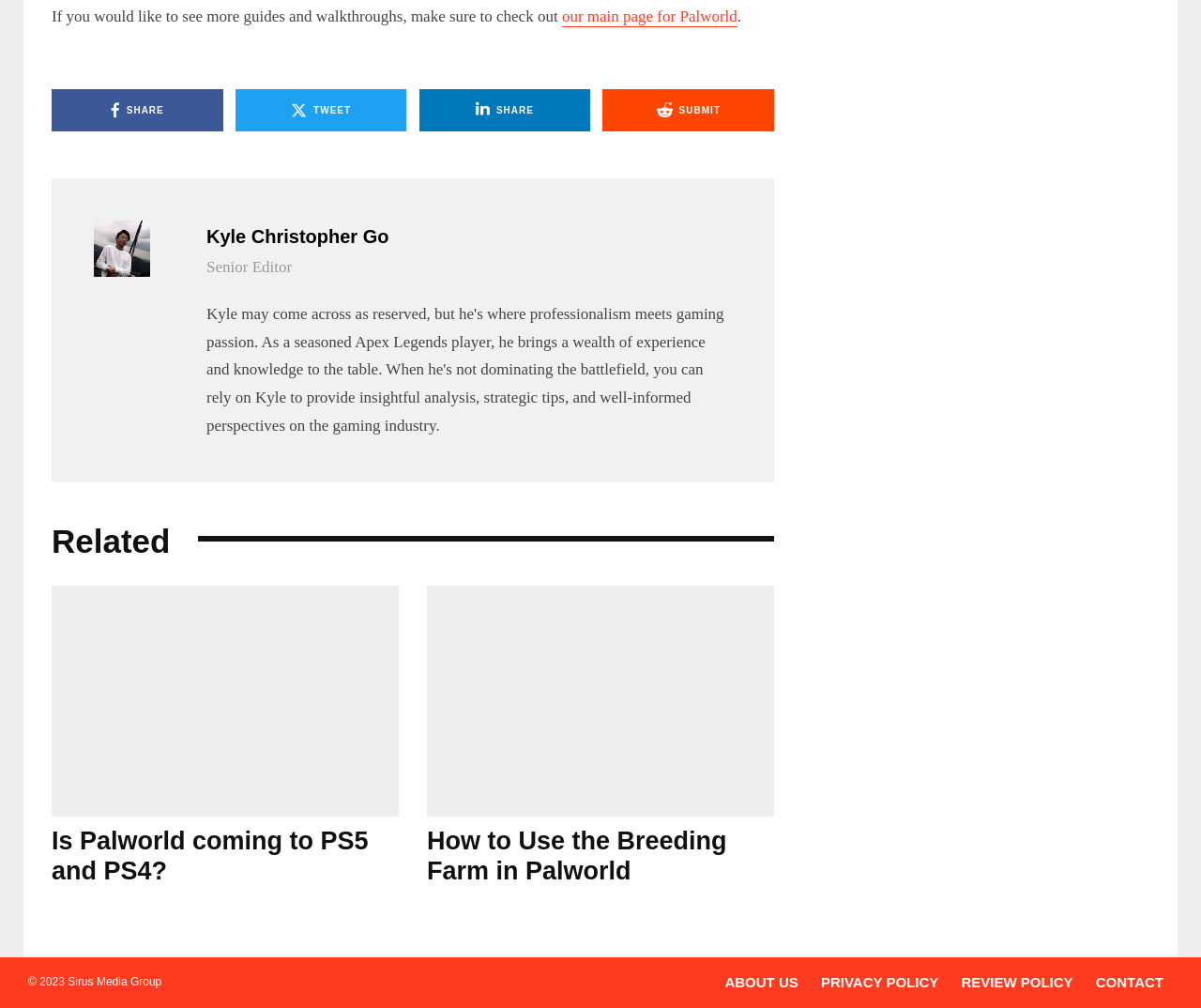Please identify the bounding box coordinates of the region to click in order to complete the task: "Share the content". The coordinates must be four float numbers between 0 and 1, specified as [left, top, right, bottom].

[0.043, 0.088, 0.186, 0.13]